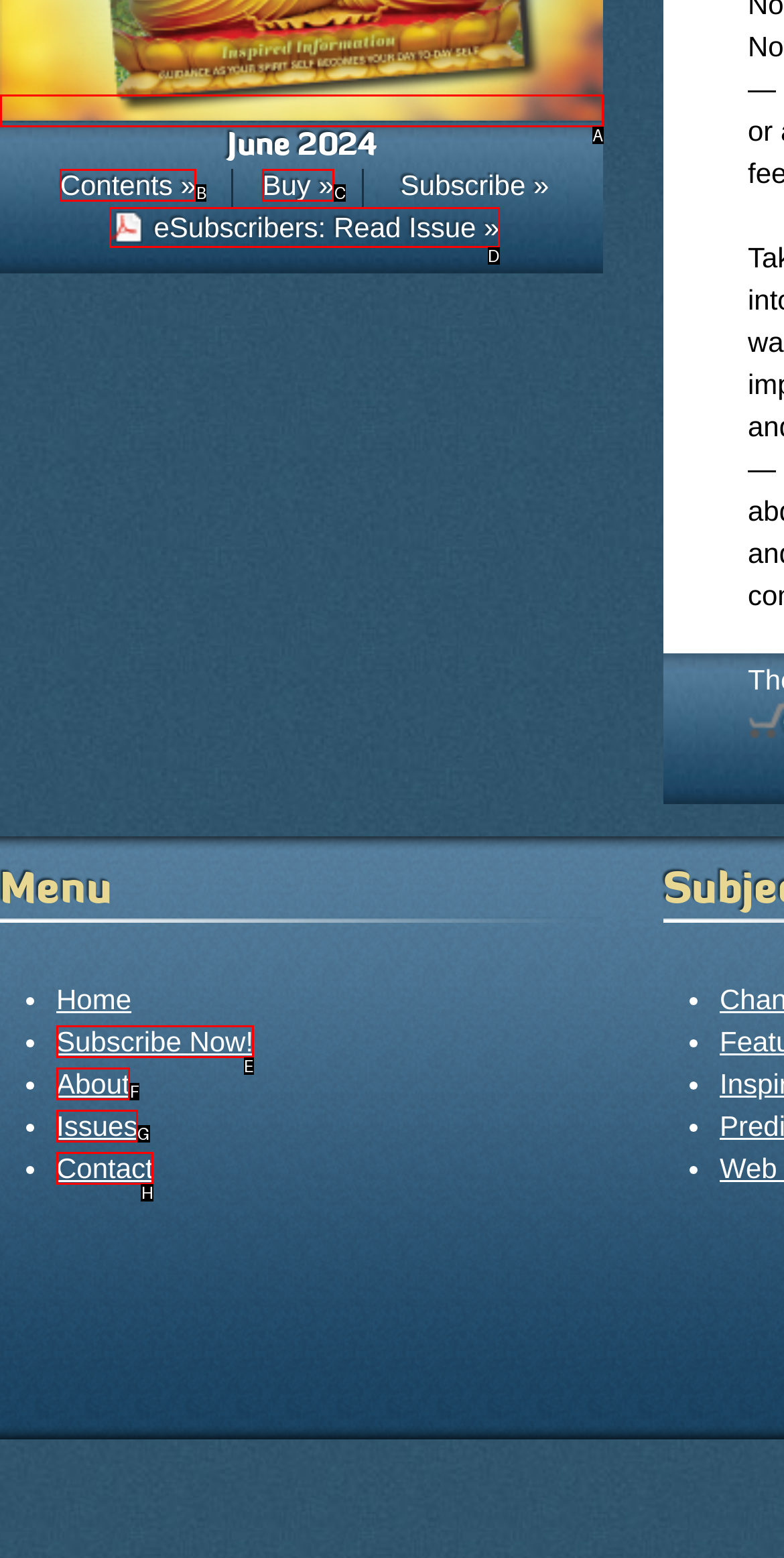Match the HTML element to the given description: alt="June 2024" title="June 2024"
Indicate the option by its letter.

A